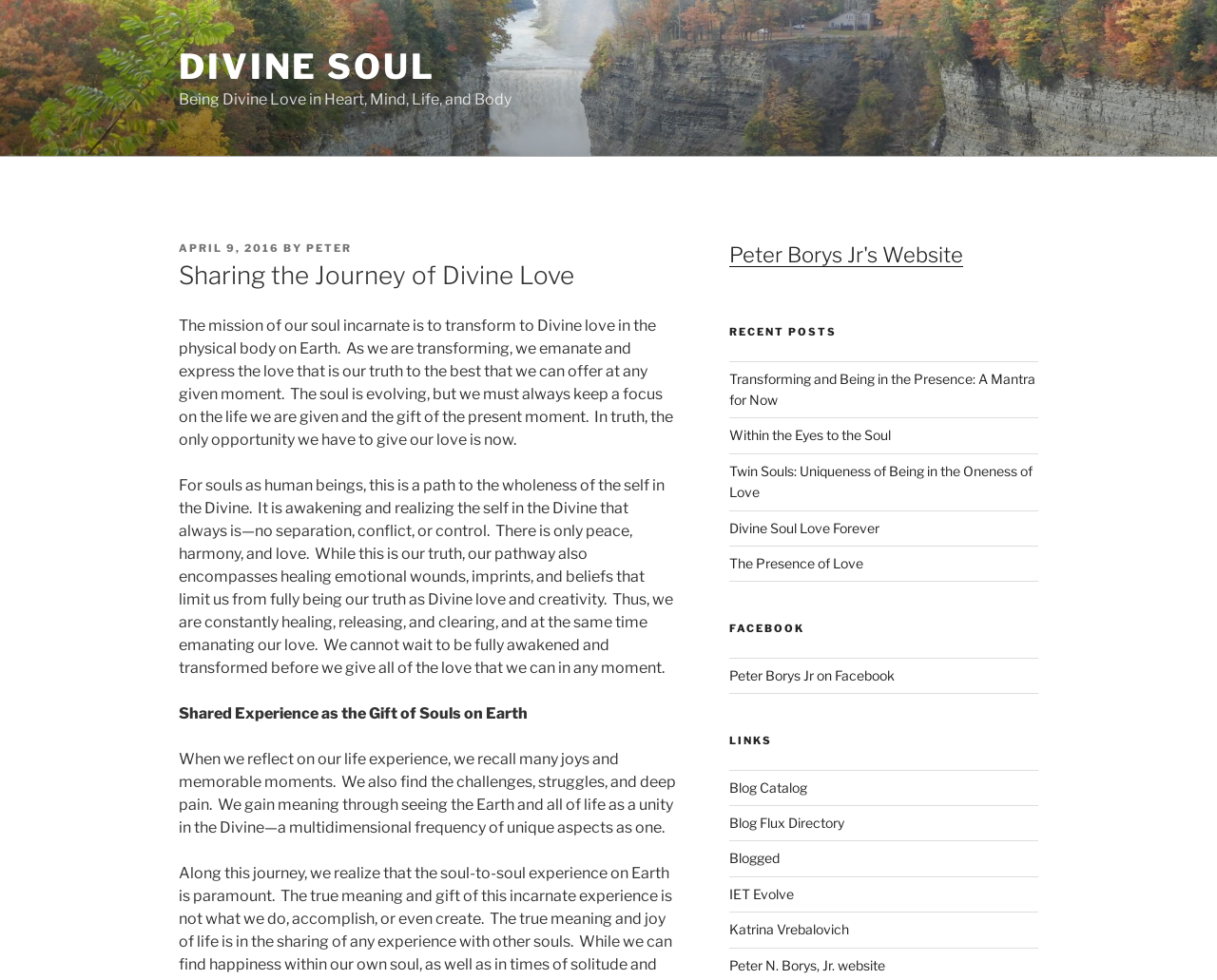Who is the author of the post?
Provide a well-explained and detailed answer to the question.

I found the author of the post by looking at the link element with the text 'Peter' which is a child of the header element with the text 'POSTED ON'.